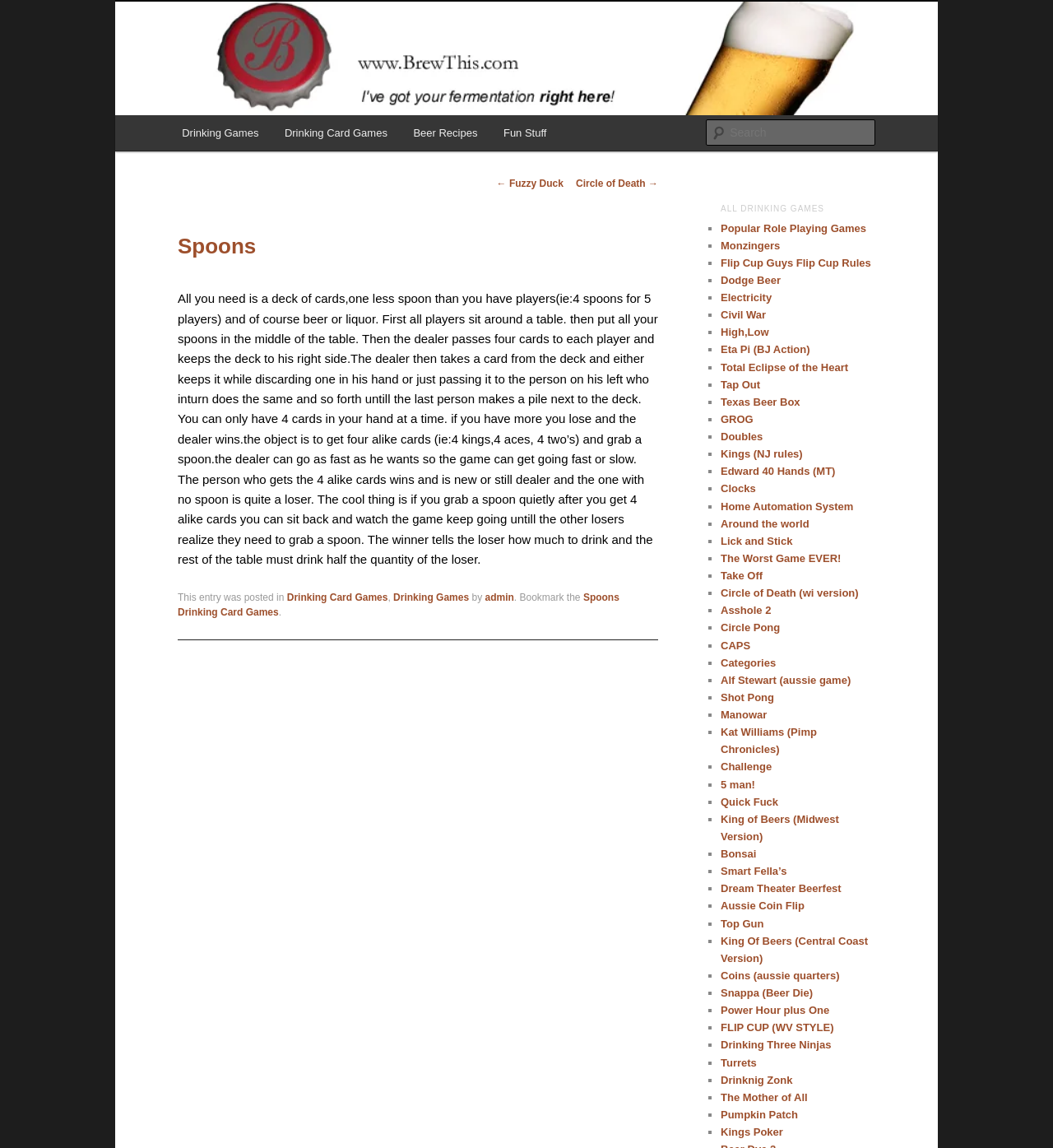What is the name of the drinking card game? Using the information from the screenshot, answer with a single word or phrase.

Spoons